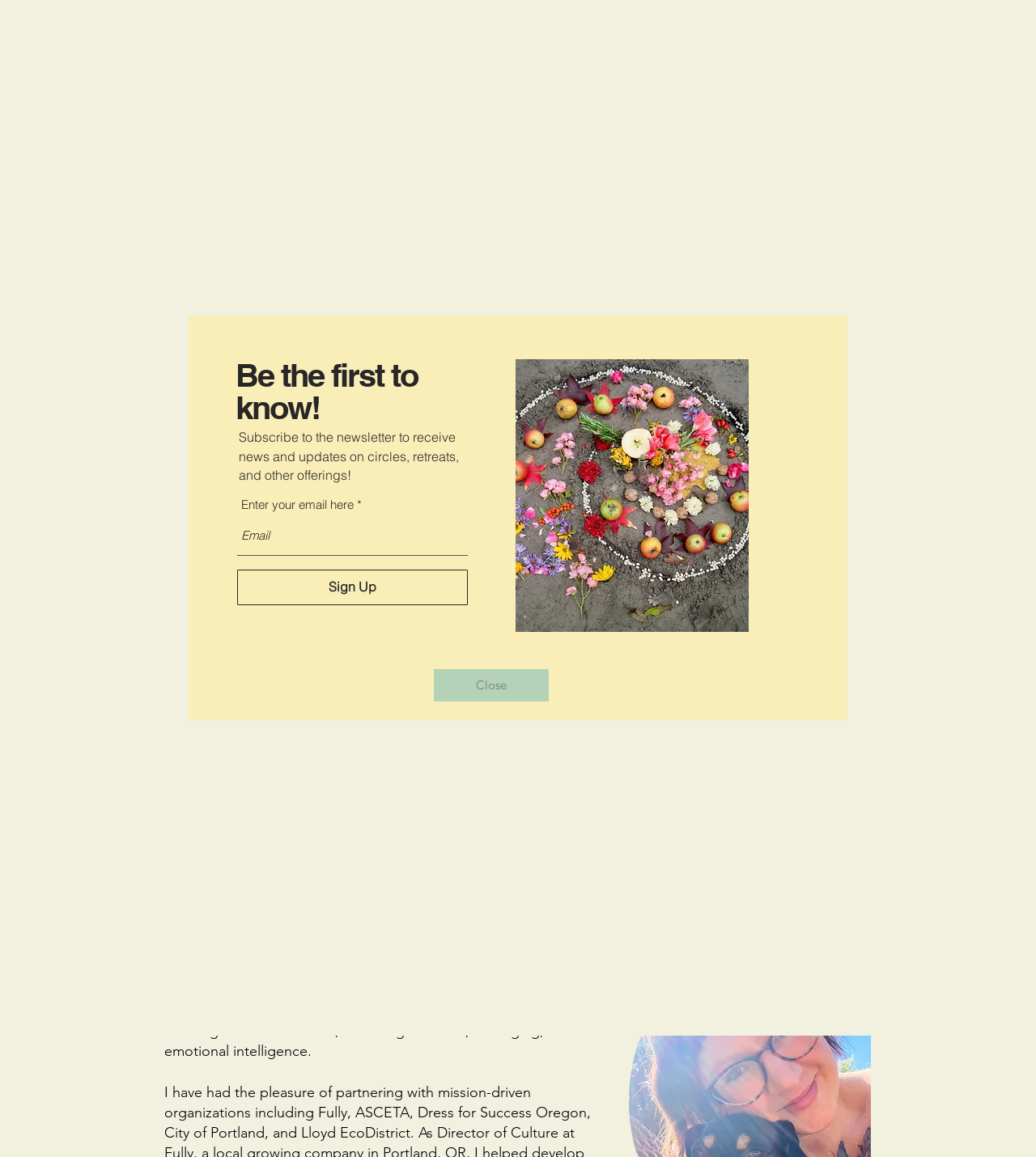What is the profession of Emily Lily?
Could you answer the question in a detailed manner, providing as much information as possible?

Based on the webpage, Emily Lily is an intuition coach, consultant, and wellness witch located in Portland, OR, offering intuition coaching, wellness coaching, health coaching, business consulting, and group facilitation. This information is obtained from the heading 'emily lily' and the subsequent description 'intuitive leadership coach & transformative culture consultant'.